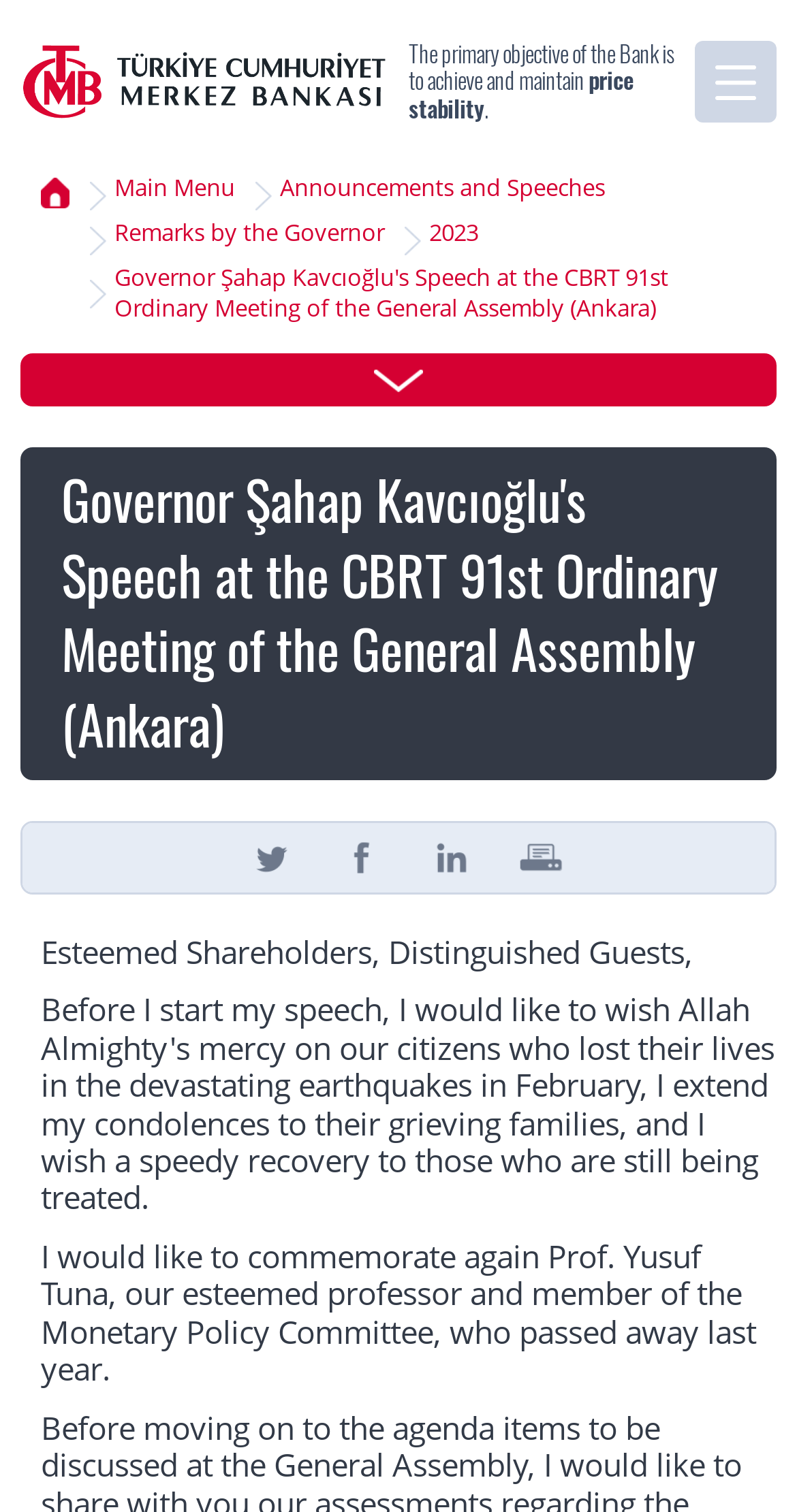Refer to the image and provide an in-depth answer to the question:
How many social media links are there on the webpage?

There are four social media links on the webpage, which are Twitter, Facebook, LinkedIn, and an unknown link, located at the coordinates [0.295, 0.549, 0.387, 0.584], [0.408, 0.549, 0.5, 0.584], [0.521, 0.549, 0.613, 0.584], and [0.633, 0.549, 0.726, 0.584] respectively.